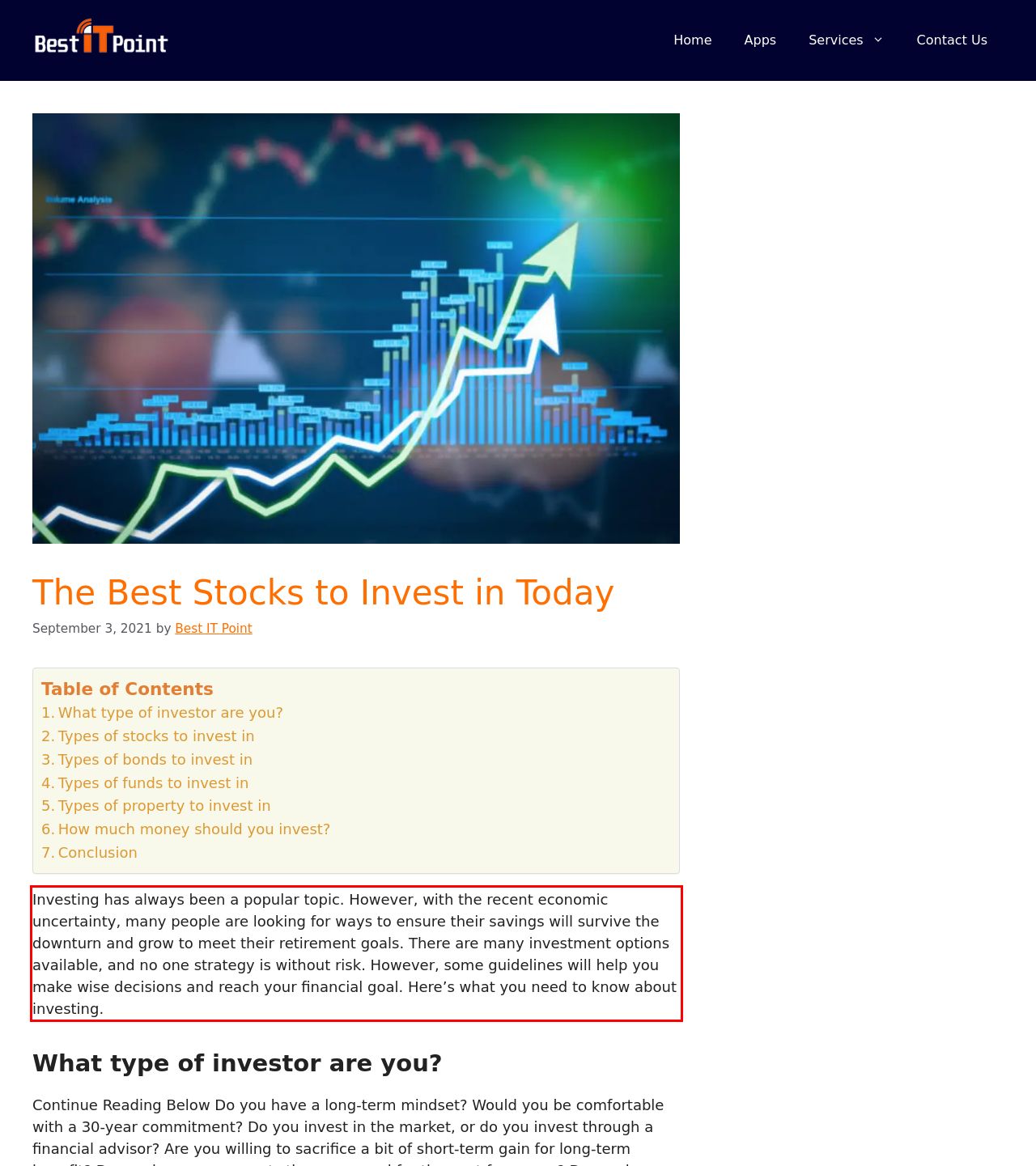Please look at the screenshot provided and find the red bounding box. Extract the text content contained within this bounding box.

Investing has always been a popular topic. However, with the recent economic uncertainty, many people are looking for ways to ensure their savings will survive the downturn and grow to meet their retirement goals. There are many investment options available, and no one strategy is without risk. However, some guidelines will help you make wise decisions and reach your financial goal. Here’s what you need to know about investing.